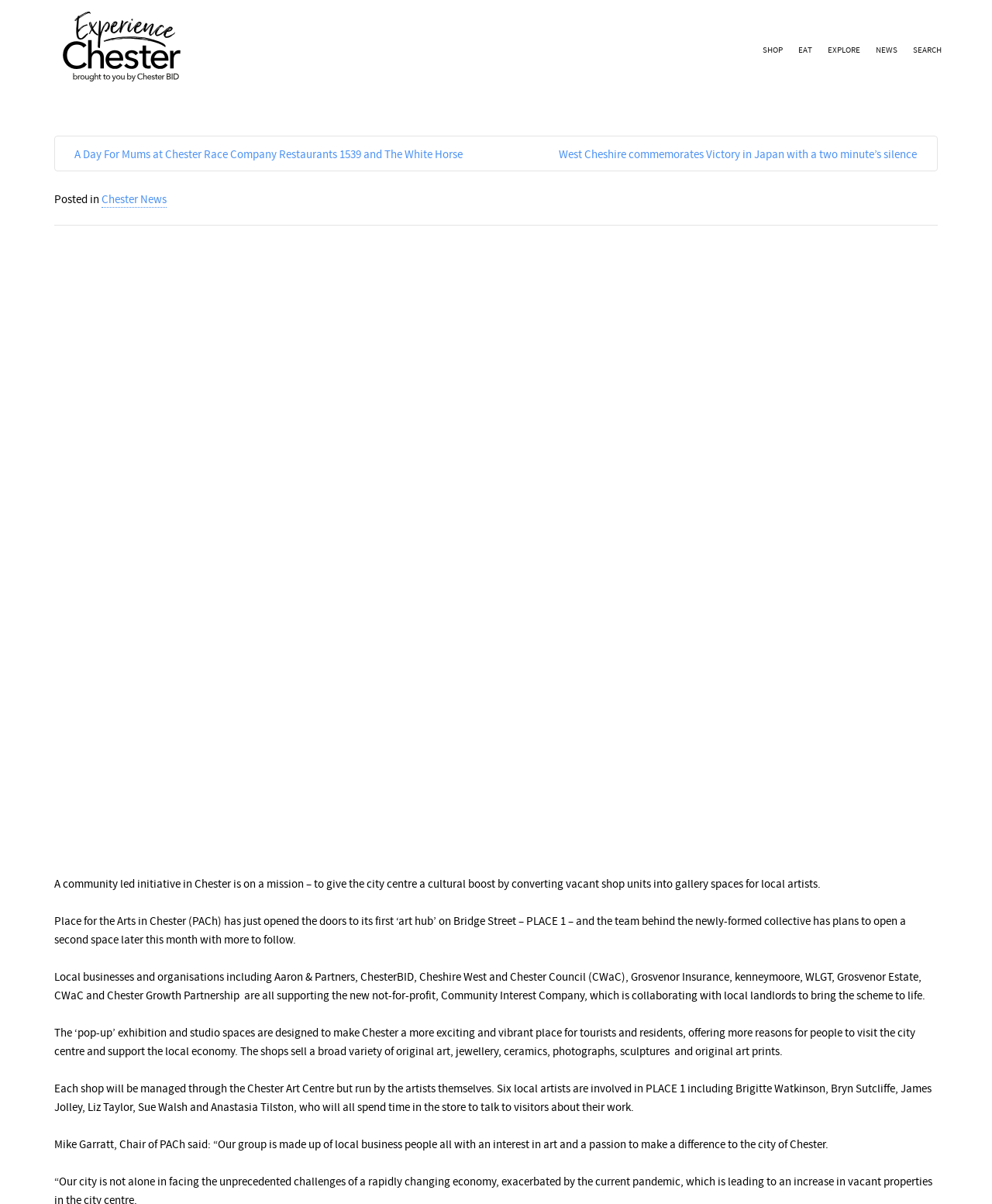Locate the coordinates of the bounding box for the clickable region that fulfills this instruction: "Read Chester News".

[0.102, 0.16, 0.168, 0.173]